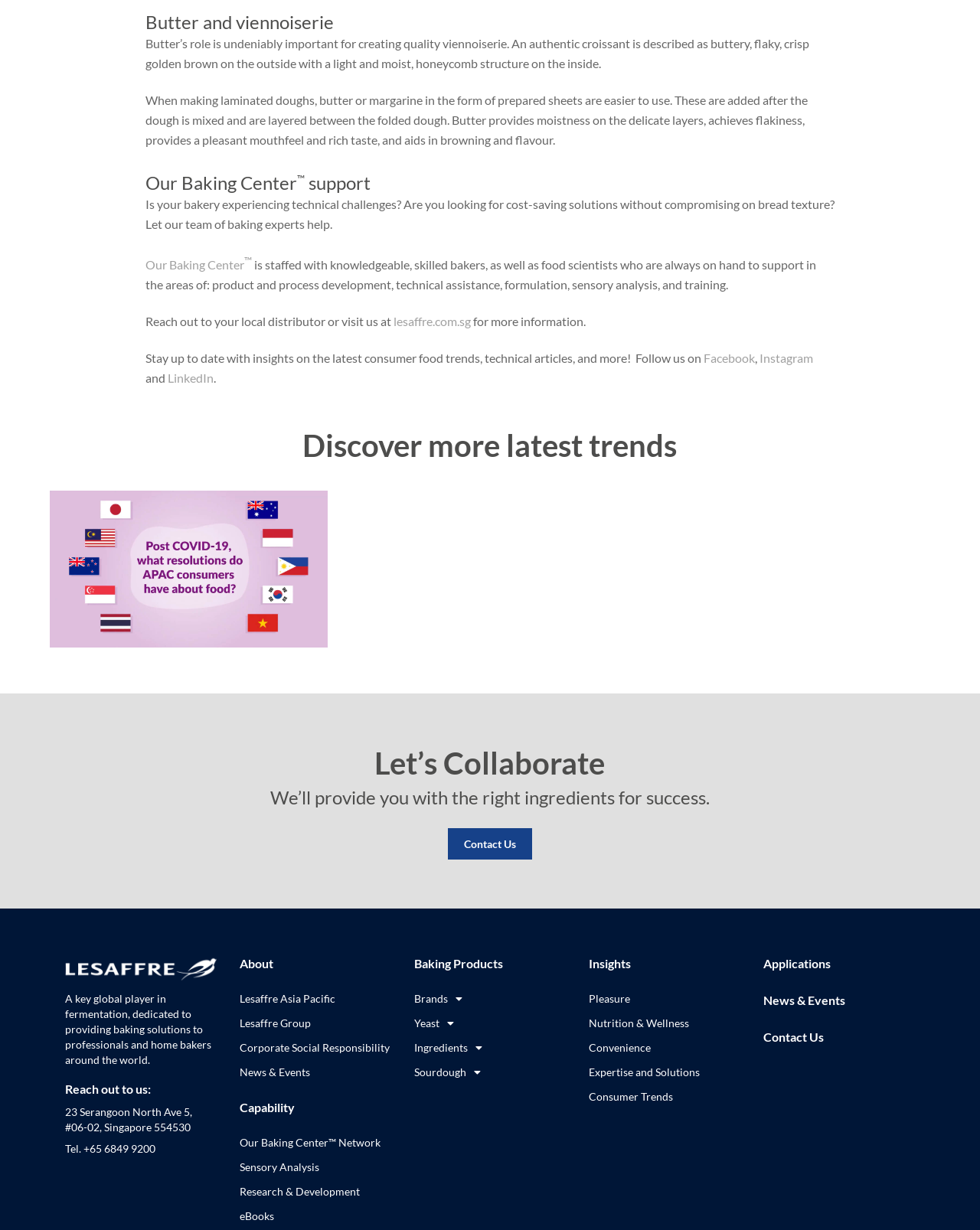Identify the bounding box coordinates of the specific part of the webpage to click to complete this instruction: "Learn about butter's role in viennoiserie".

[0.148, 0.008, 0.852, 0.027]